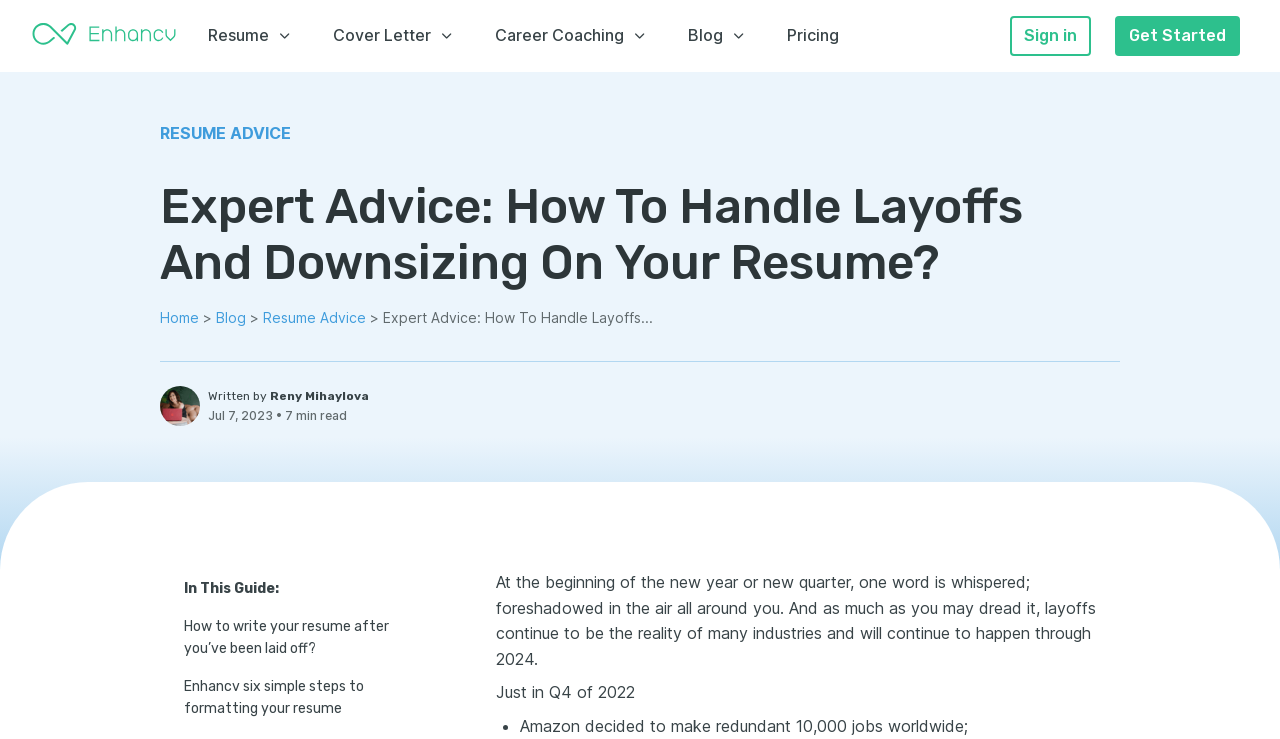Indicate the bounding box coordinates of the element that must be clicked to execute the instruction: "Read the article about RESUME ADVICE". The coordinates should be given as four float numbers between 0 and 1, i.e., [left, top, right, bottom].

[0.125, 0.162, 0.875, 0.199]